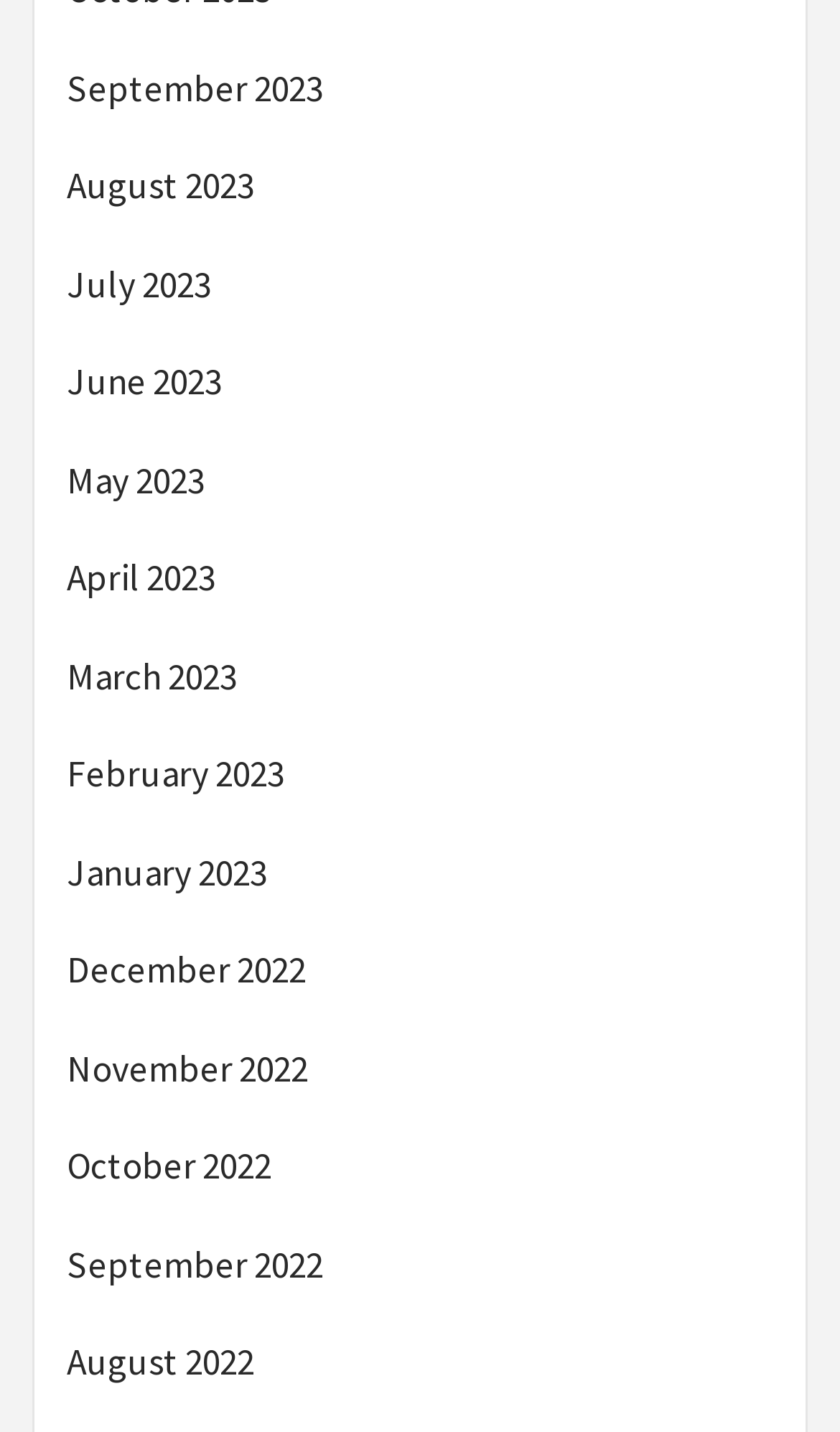Identify the bounding box coordinates for the UI element described as: "November 2022".

[0.079, 0.728, 0.921, 0.781]